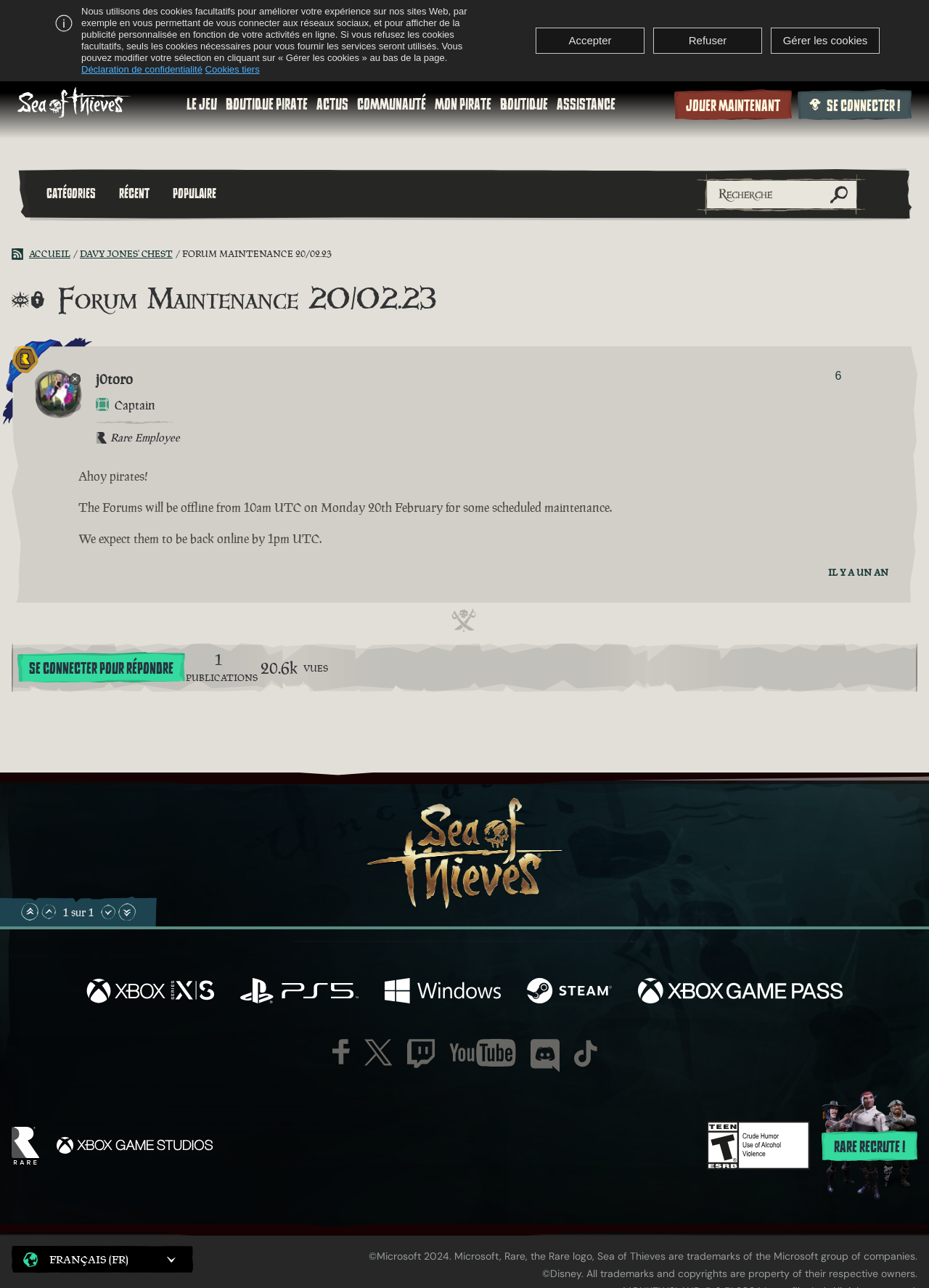Please specify the bounding box coordinates of the clickable region necessary for completing the following instruction: "View the forum categories". The coordinates must consist of four float numbers between 0 and 1, i.e., [left, top, right, bottom].

[0.05, 0.143, 0.103, 0.158]